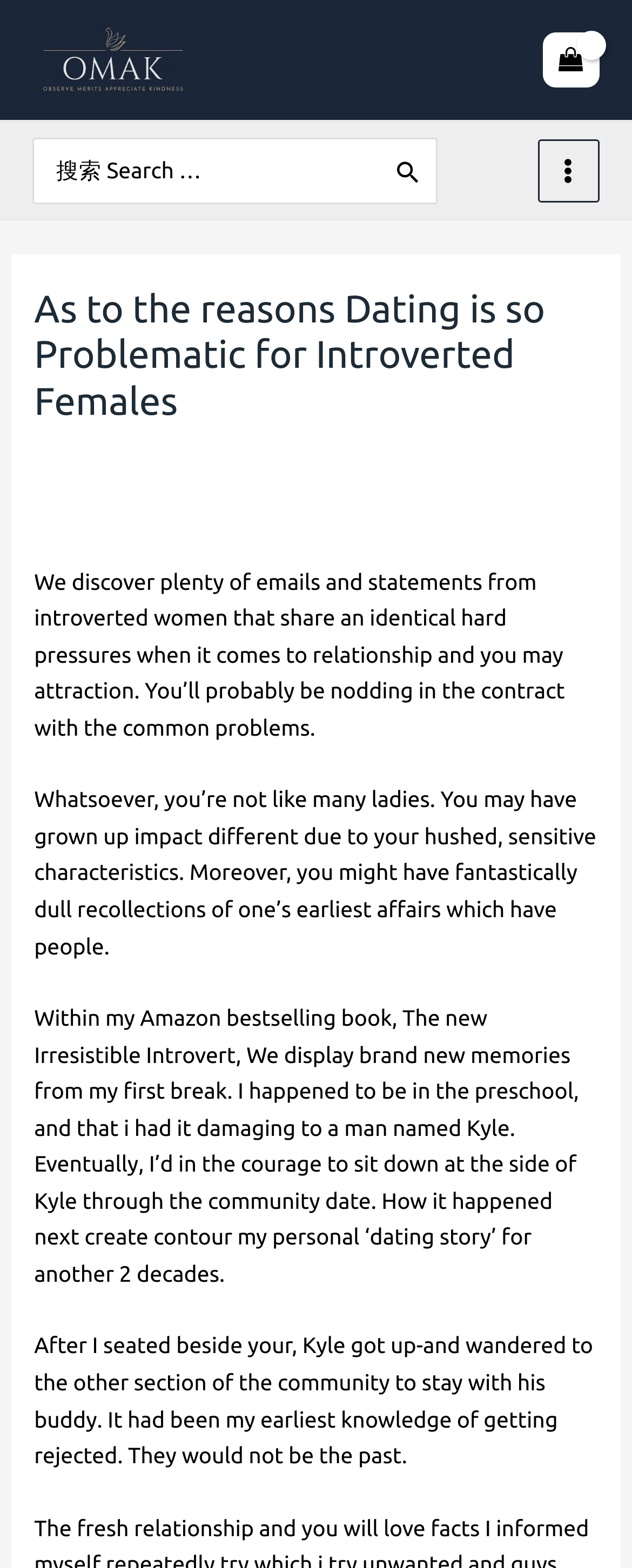Please determine the bounding box coordinates for the element with the description: "parent_node: Search for: aria-label="Search" value="Search"".

[0.612, 0.089, 0.678, 0.129]